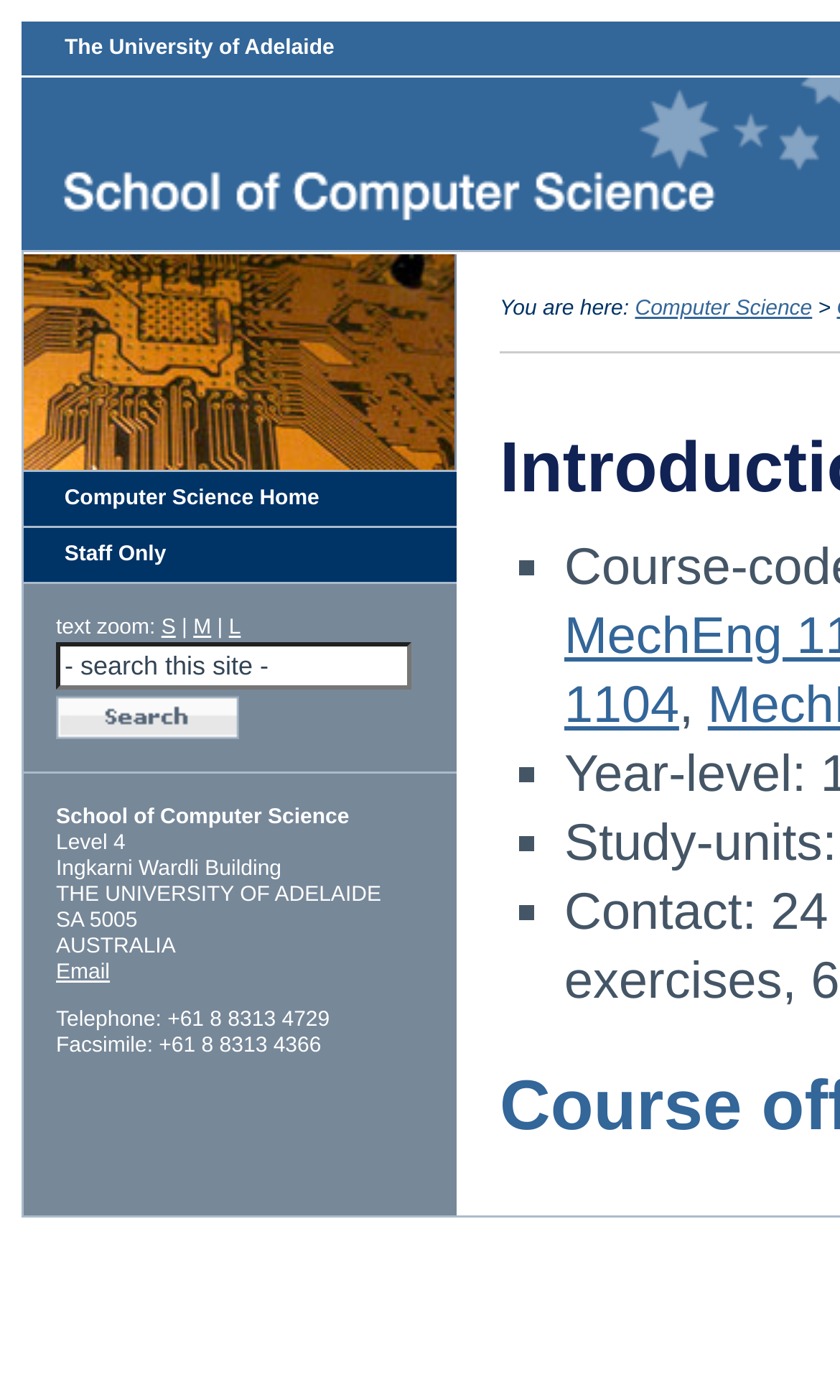Explain the webpage's layout and main content in detail.

The webpage is the School of Computer Science at the University of Adelaide. At the top left, there is a link to the University of Adelaide. Next to it, there is a small spacer image. Below these elements, there is a table with three rows, each containing a cell with a different piece of information. The first row has a cell with text zoom options (S, M, L) and a search bar. The second row has a cell with a table containing links to "Computer Science Home" and "Staff Only". The third row has a cell with the school's address, contact information, and a link to email.

On the right side of the page, there are several layout tables, but they do not contain any visible content. Below the address and contact information, there is another table with a single row and cell, which contains the school's name and a link to "Computer Science".